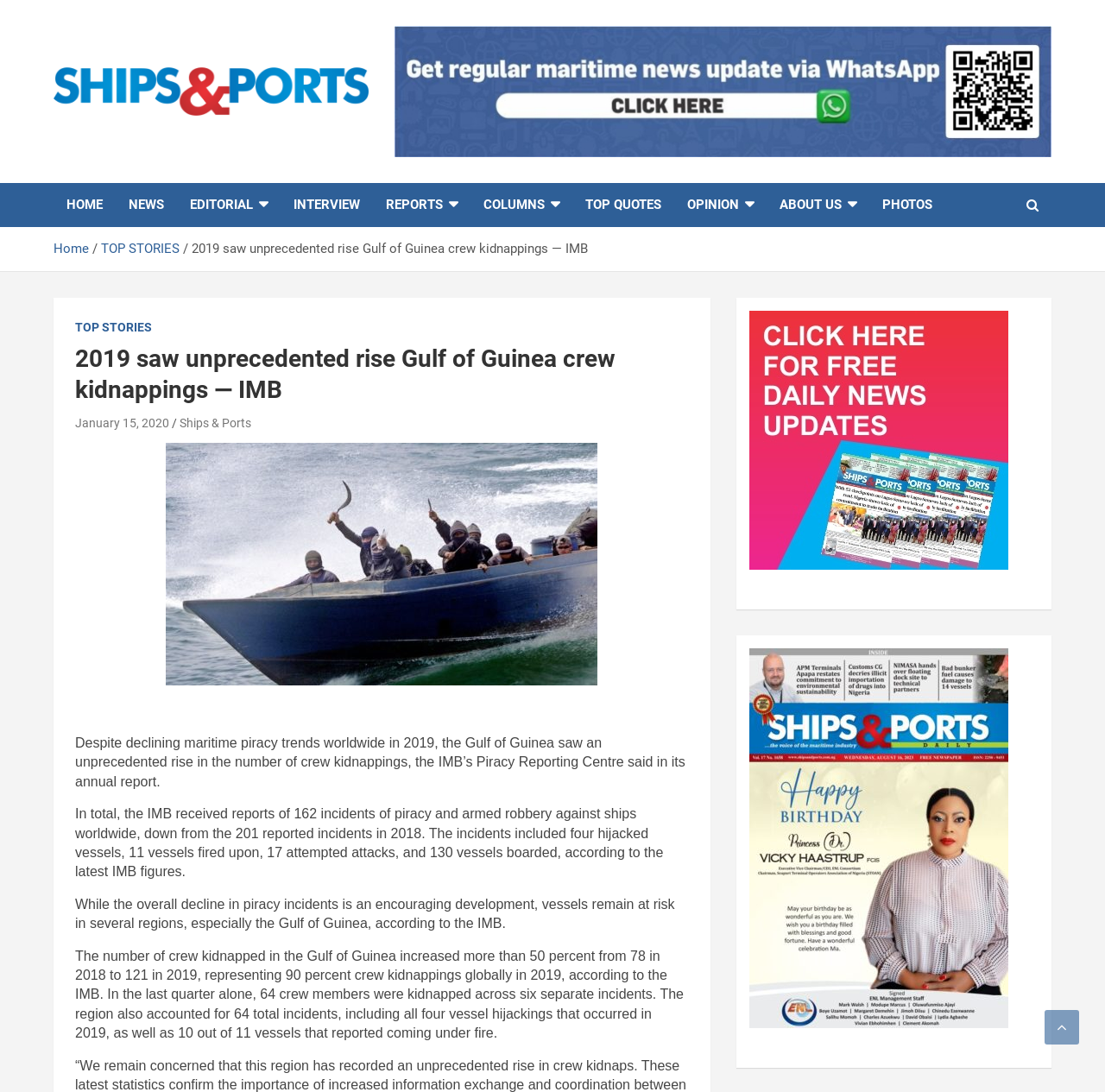Determine the bounding box for the UI element as described: "TOP STORIES". The coordinates should be represented as four float numbers between 0 and 1, formatted as [left, top, right, bottom].

[0.091, 0.221, 0.162, 0.235]